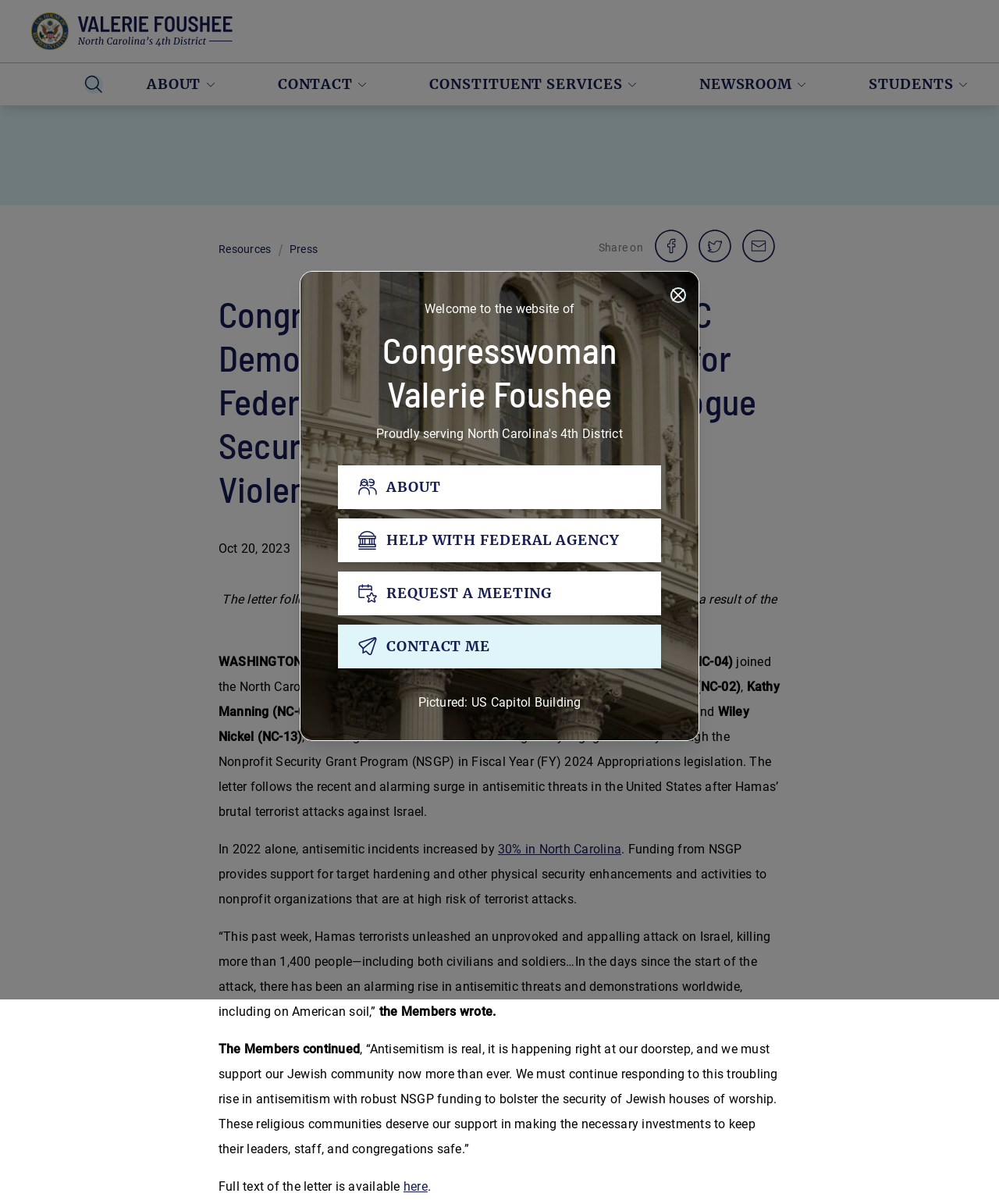Who is the congresswoman mentioned in the article?
Please interpret the details in the image and answer the question thoroughly.

The congresswoman mentioned in the article is Valerie Foushee, as indicated by the text 'Congresswoman Valerie Foushee (NC-04)' in the article body.